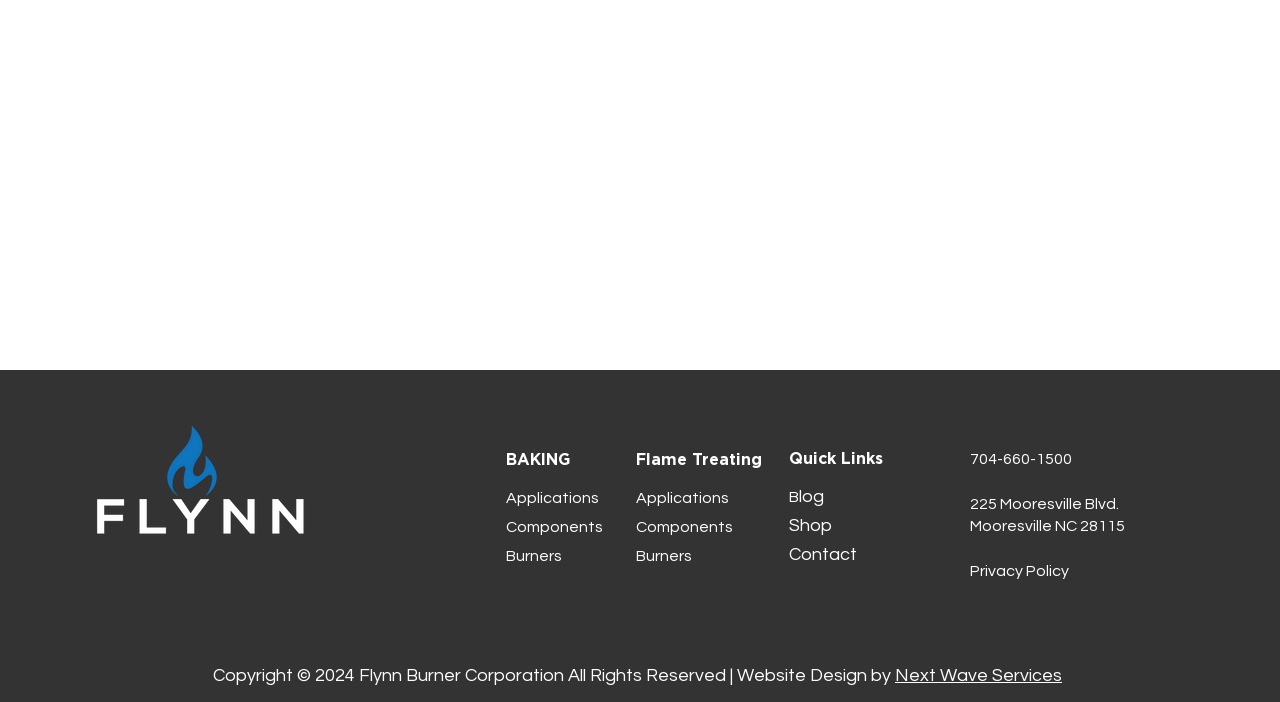What is the company name?
Could you answer the question in a detailed manner, providing as much information as possible?

The company name can be found at the bottom of the webpage, in the copyright section, which states 'Copyright © 2024 Flynn Burner Corporation All Rights Reserved | Website Design by...'.